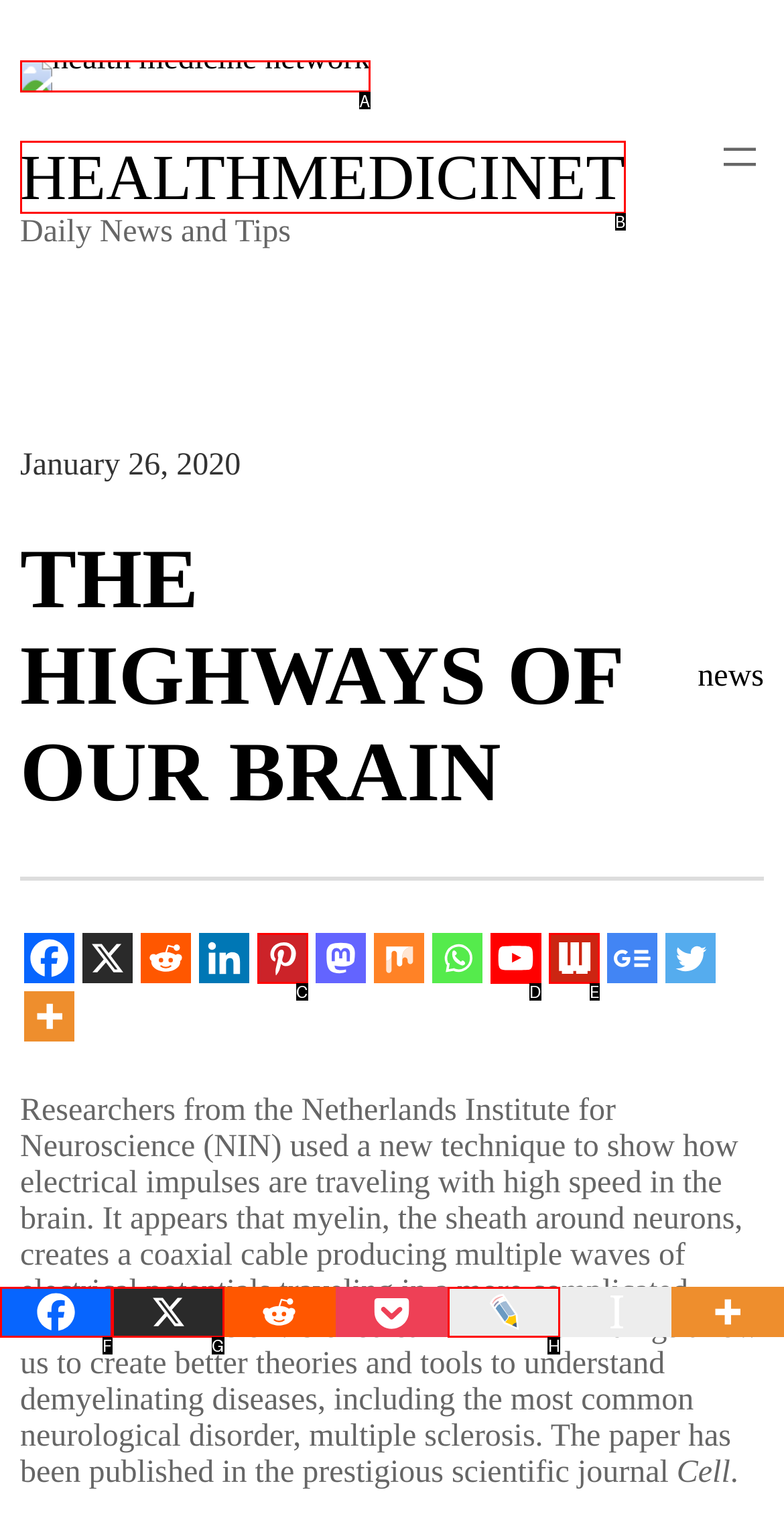Choose the letter that corresponds to the correct button to accomplish the task: Click on the 'health medicine network' link
Reply with the letter of the correct selection only.

A